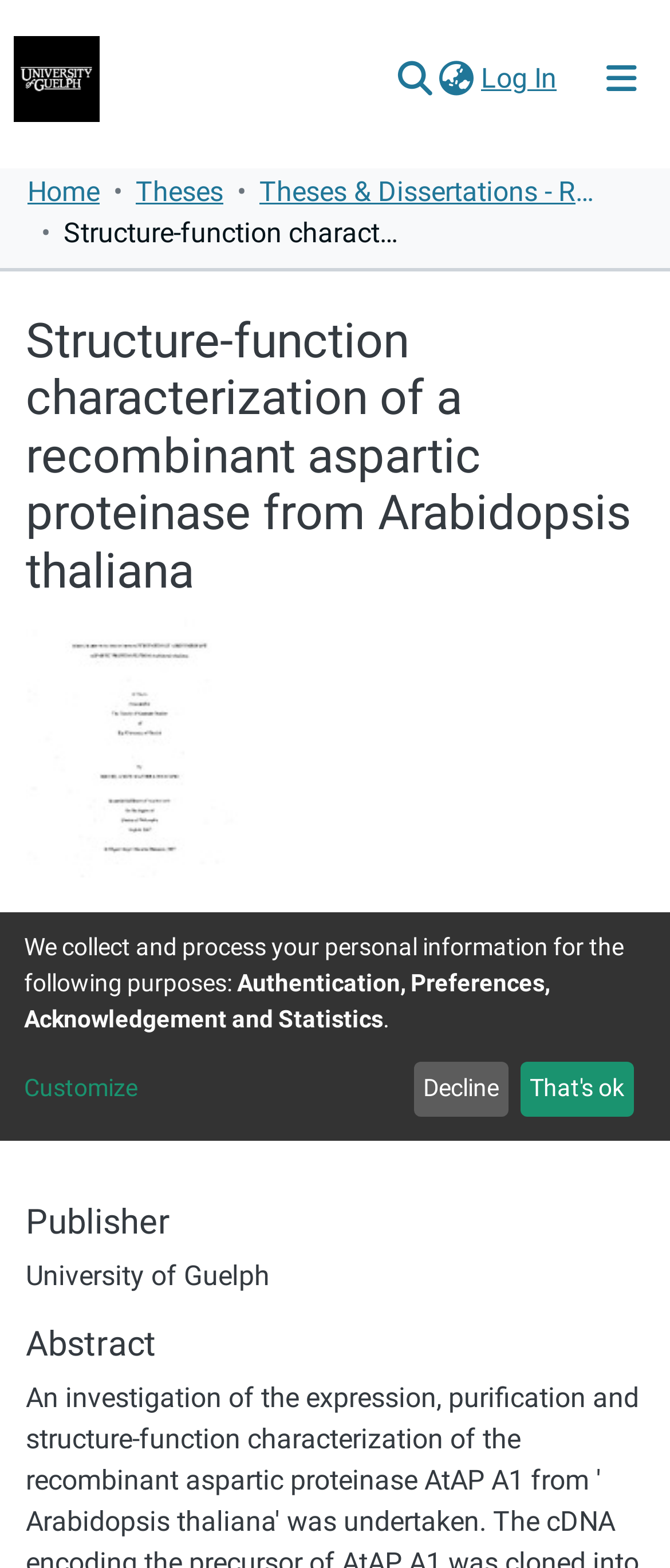Determine the bounding box coordinates of the element that should be clicked to execute the following command: "Visit The Andalusia Star-News".

None